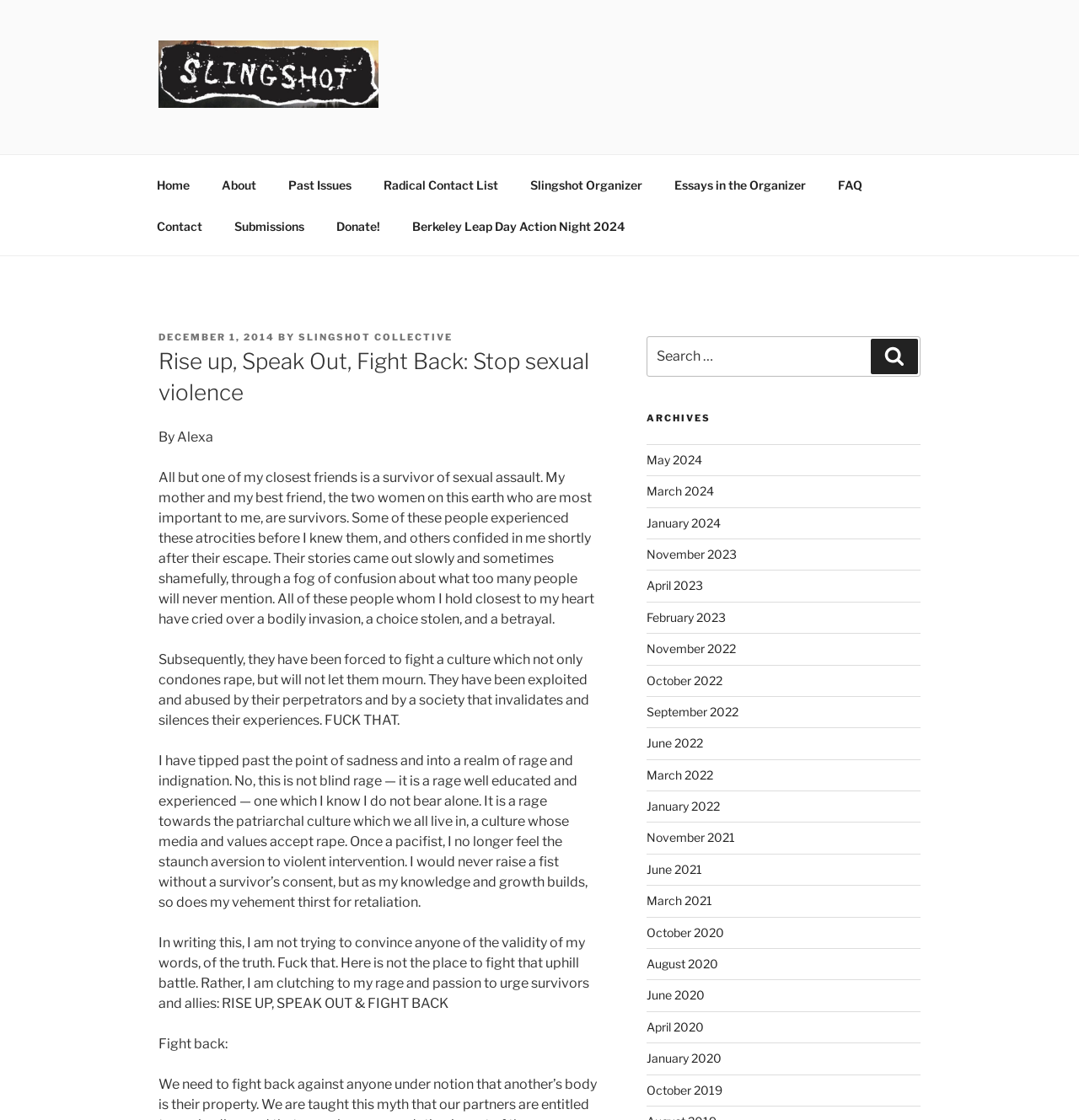What is the topic of the article?
Please provide a comprehensive answer based on the visual information in the image.

The topic of the article can be inferred from the heading element with the text 'Rise up, Speak Out, Fight Back: Stop sexual violence', which suggests that the article is about stopping sexual violence.